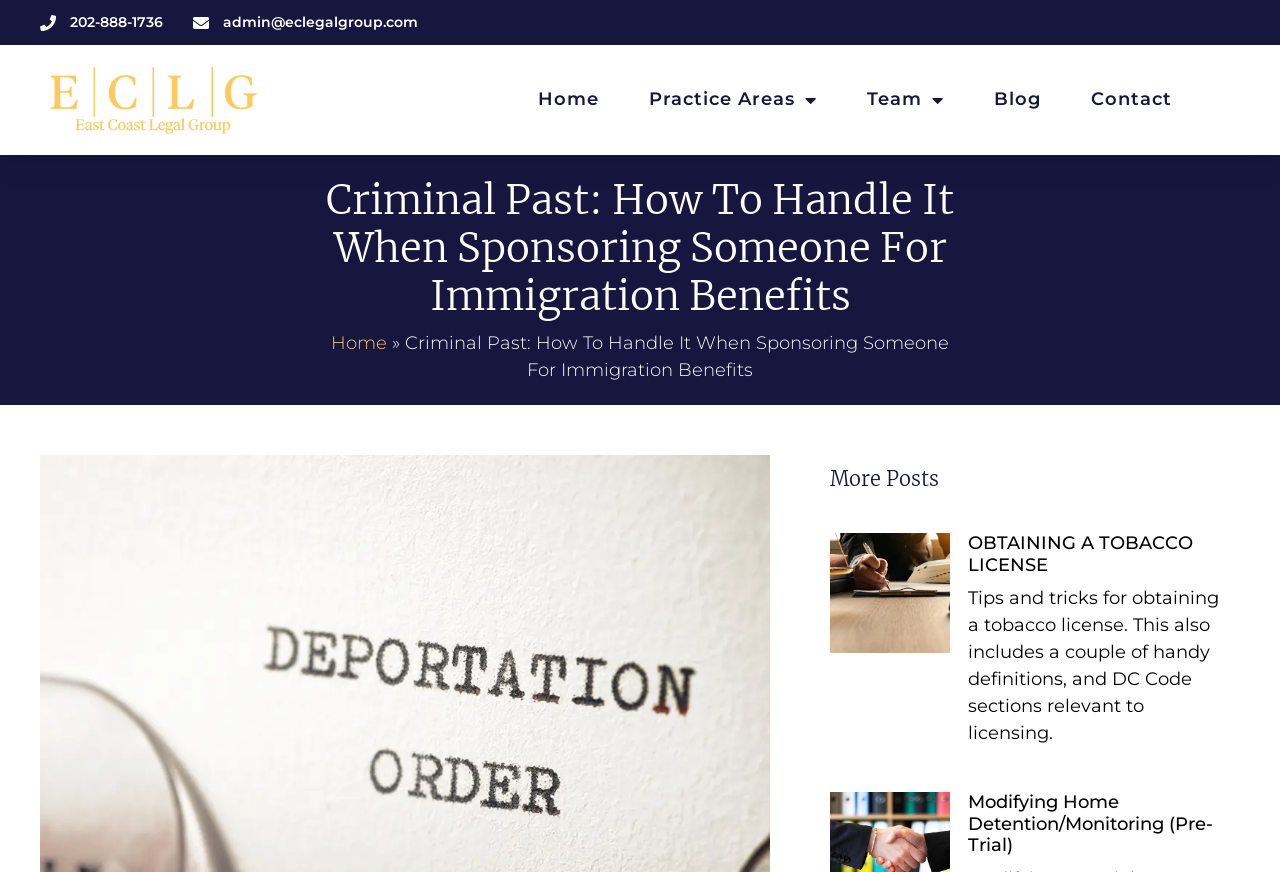What is the title of the second article on this webpage?
Look at the image and respond with a one-word or short-phrase answer.

OBTAINING A TOBACCO LICENSE